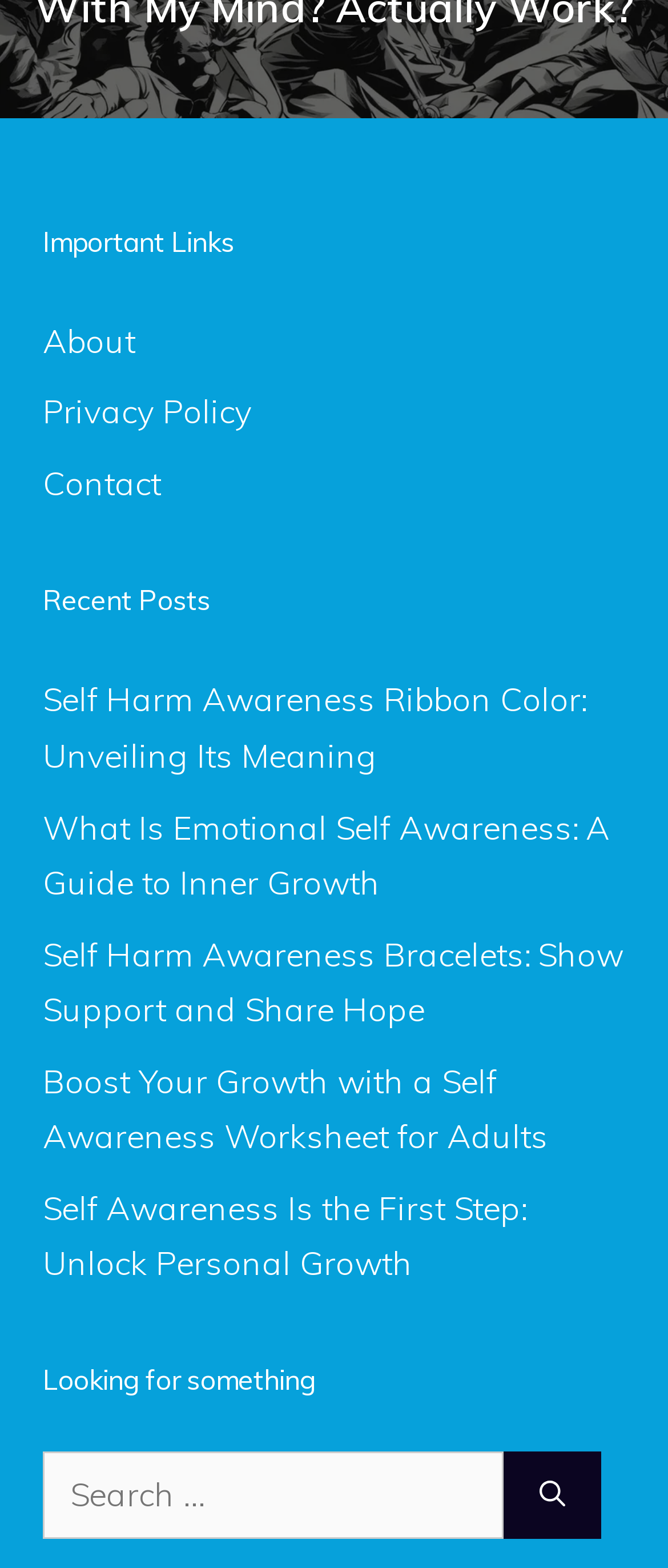What is the last recent post?
Respond with a short answer, either a single word or a phrase, based on the image.

Self Awareness Is the First Step: Unlock Personal Growth